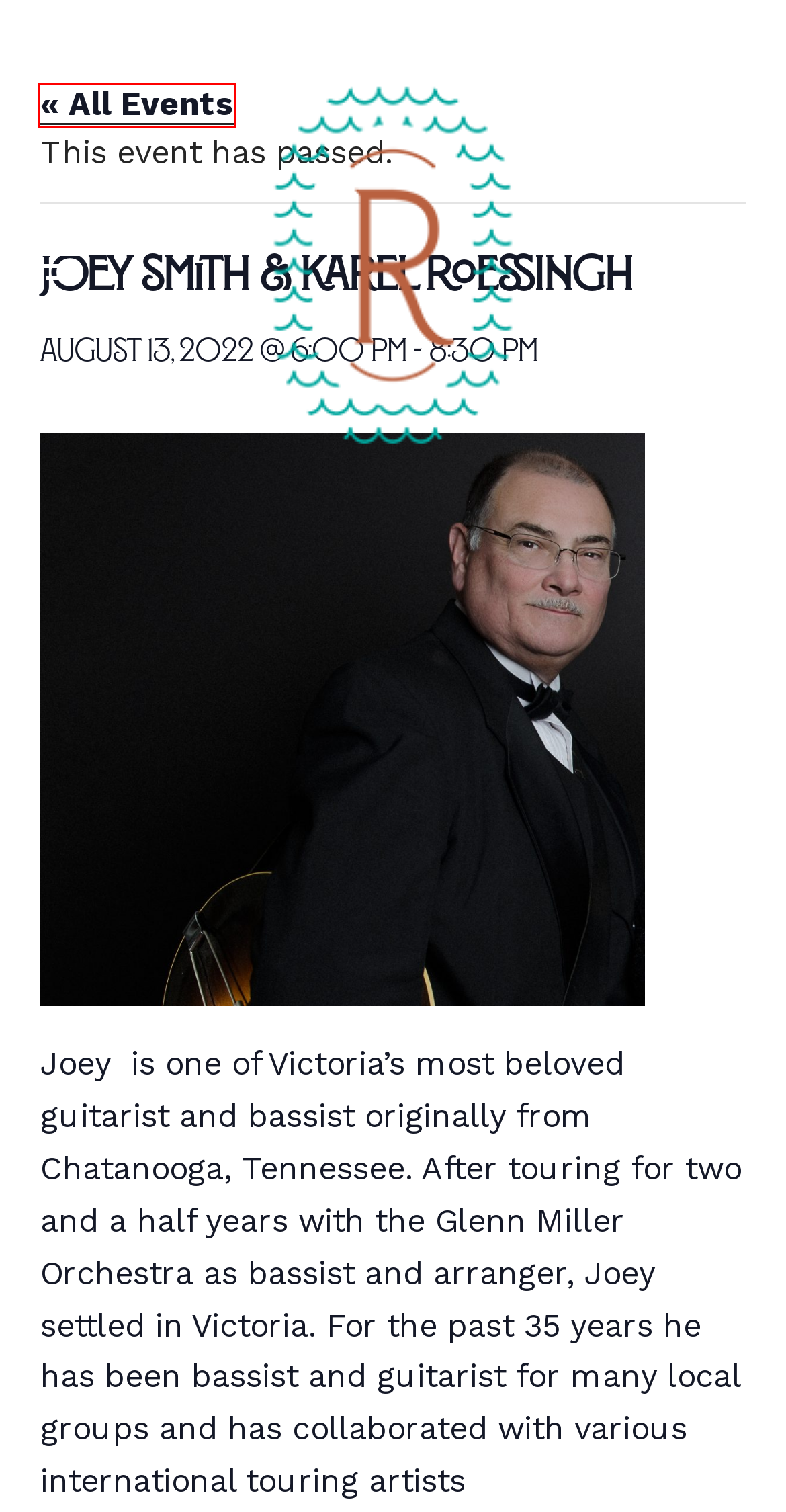Look at the screenshot of a webpage where a red bounding box surrounds a UI element. Your task is to select the best-matching webpage description for the new webpage after you click the element within the bounding box. The available options are:
A. Karel Roessingh-jazz/pop pianist, film/television composer,
      and producer
B. Reservation - Riva Sidney
C. Events from March 17 – July 14 – Riva Sidney
D. Home - Riva Sidney
E. Karel Roessingh - Riva Sidney
F. delivery menu - Riva Sidney
G. Menu - Riva Sidney
H. Edie Daponte & Joey Smith - Riva Sidney

C